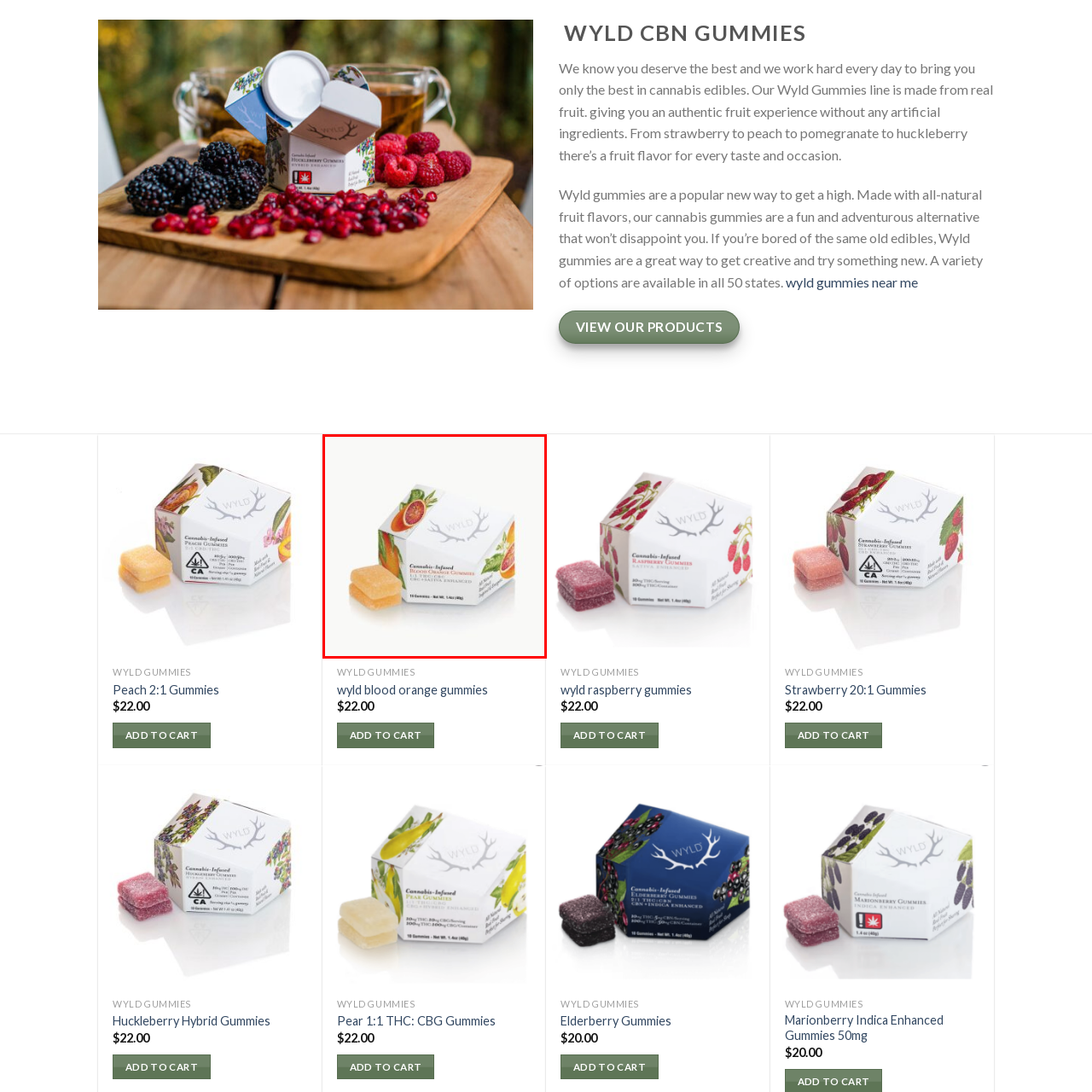What is the design of the box reflecting? View the image inside the red bounding box and respond with a concise one-word or short-phrase answer.

Wyld's commitment